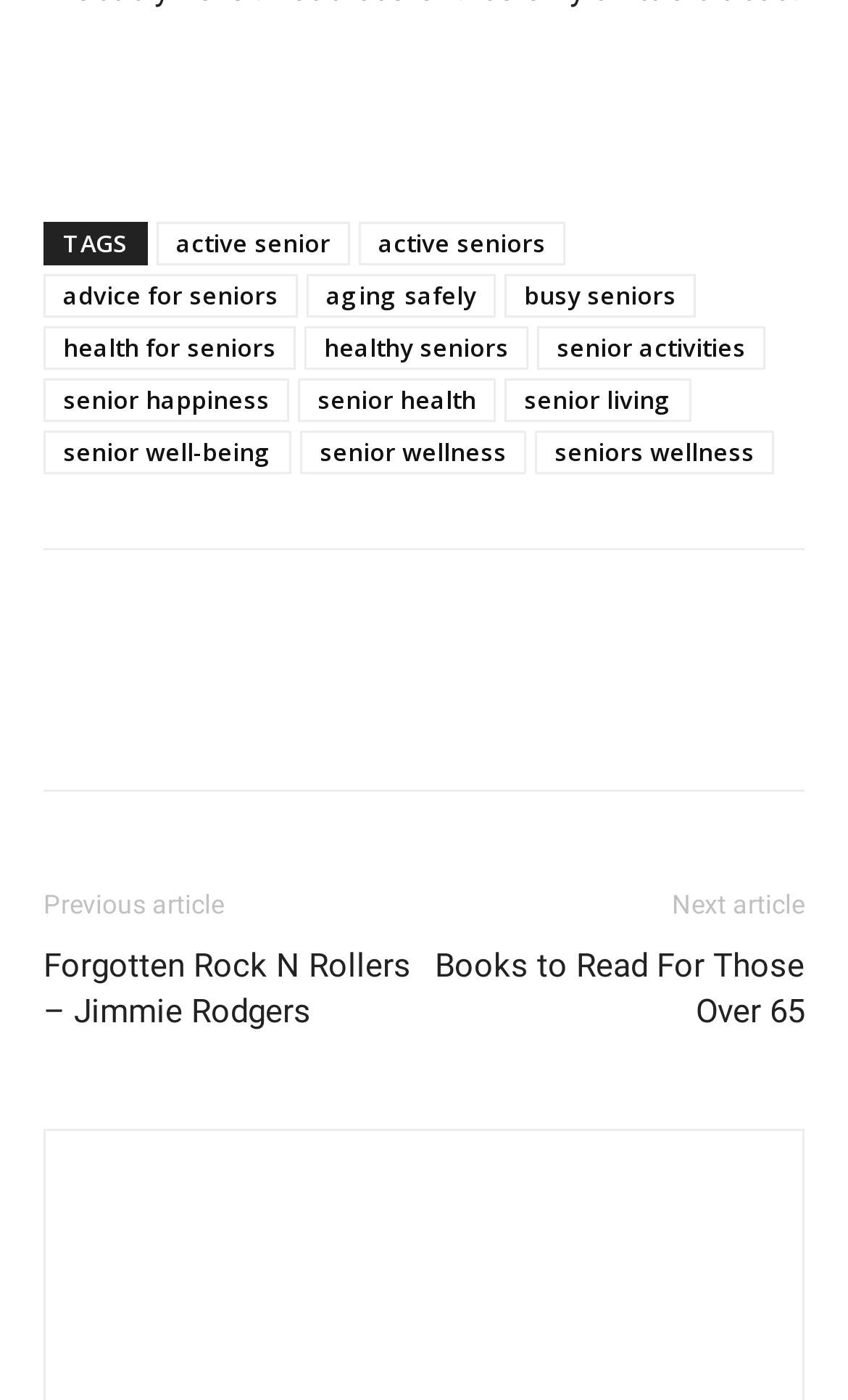What is the topic of the article on the right side?
Please provide a detailed and thorough answer to the question.

The topic of the article on the right side is 'Books to Read For Those Over 65' which is a link element located at the bottom of the webpage, with a bounding box coordinate of [0.5, 0.674, 0.949, 0.739].